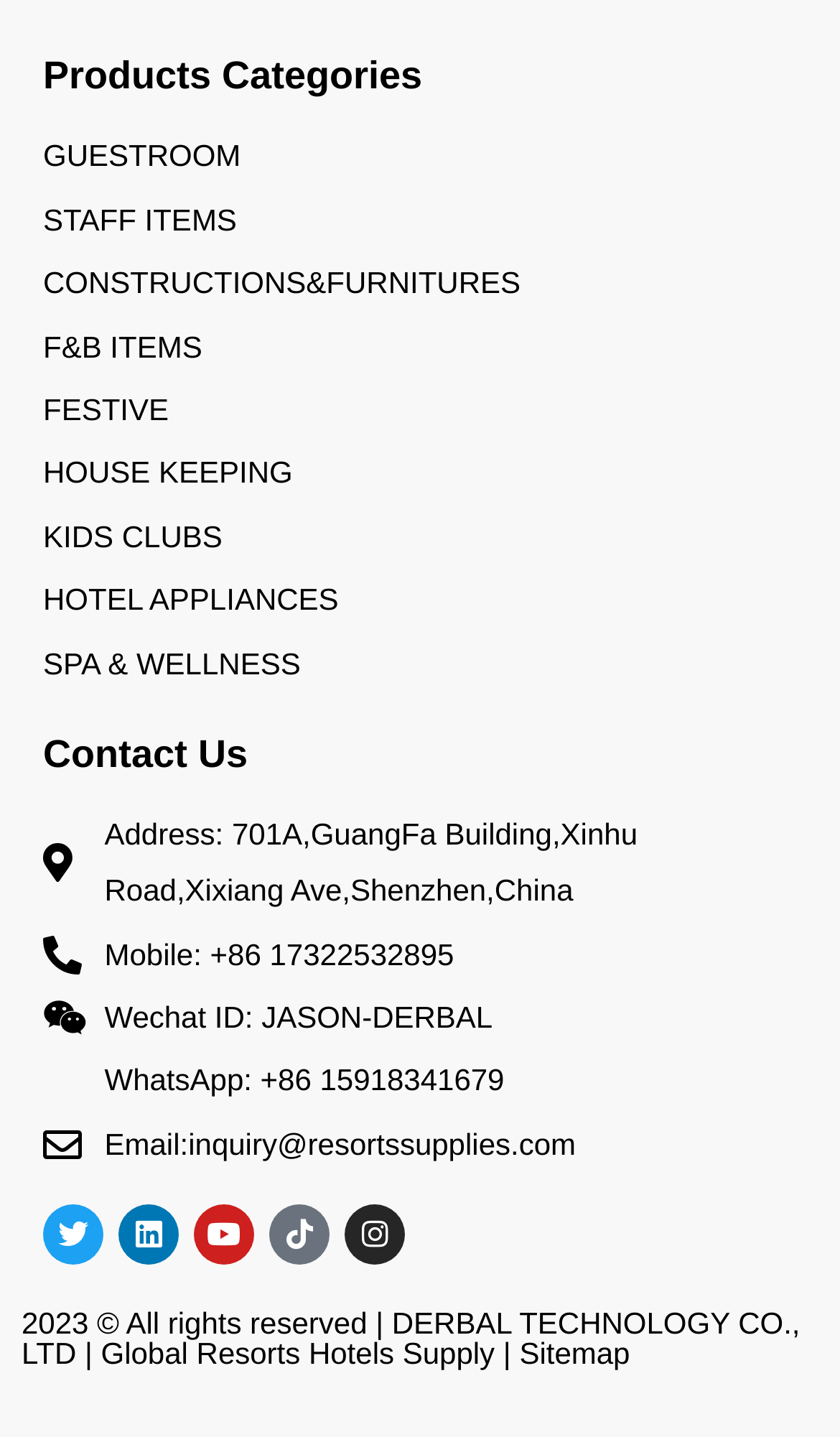Could you locate the bounding box coordinates for the section that should be clicked to accomplish this task: "Click on GUESTROOM".

[0.051, 0.089, 0.949, 0.129]